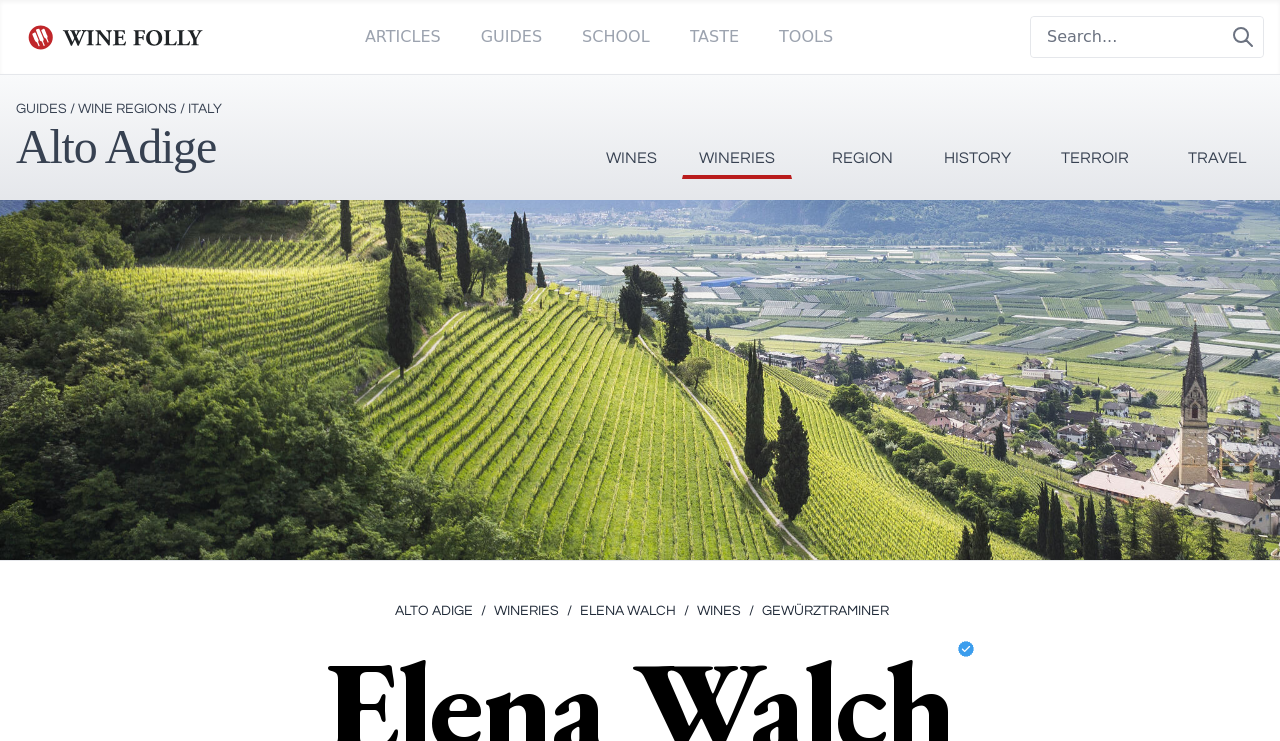What is the name of the winery featured on this page?
We need a detailed and meticulous answer to the question.

Based on the webpage content, I can see that the winery featured on this page is Elena Walch. This information is available in the links section of the page.